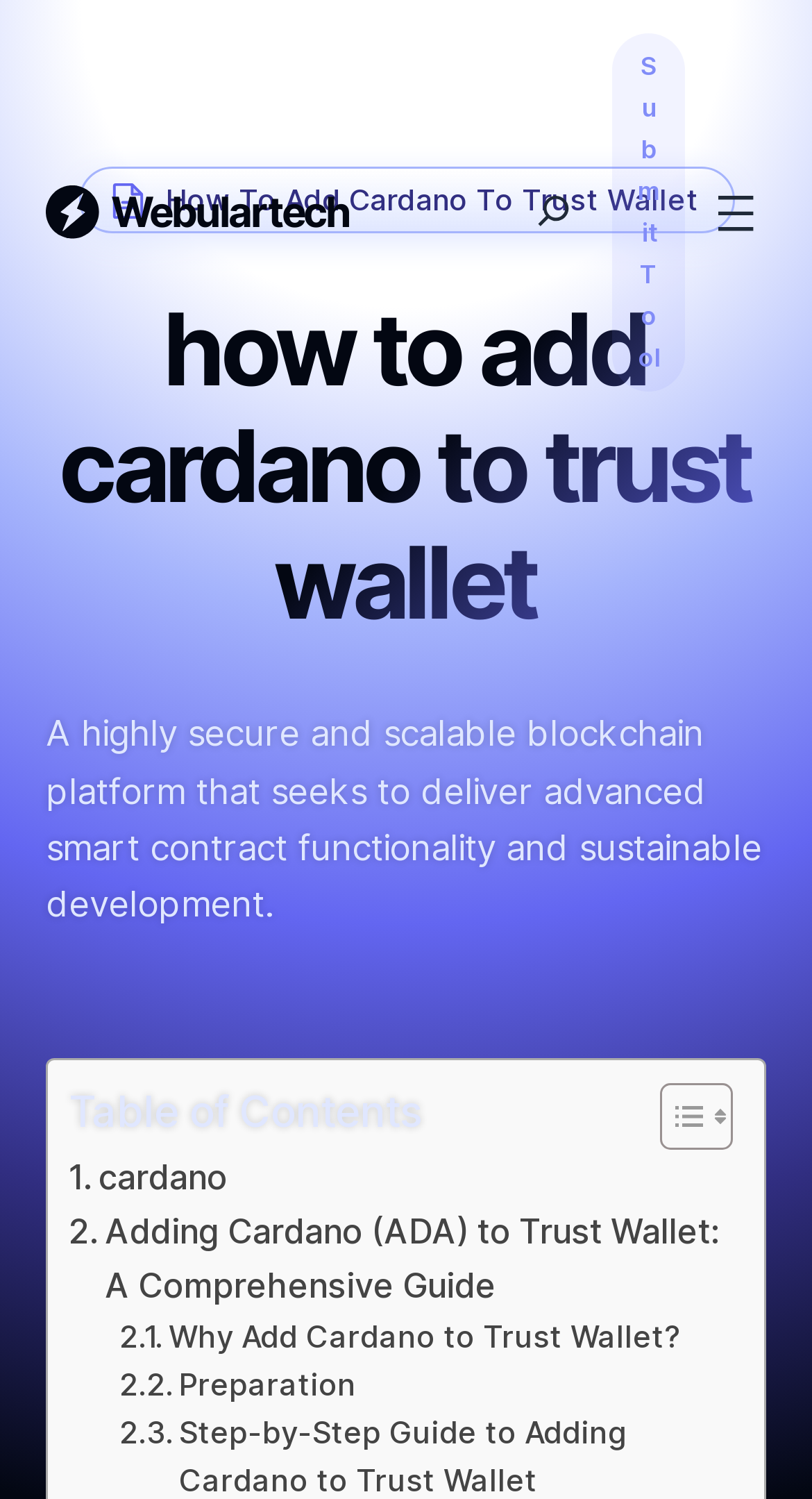Provide your answer in one word or a succinct phrase for the question: 
What is the purpose of the 'Submit Tool' button?

Unknown